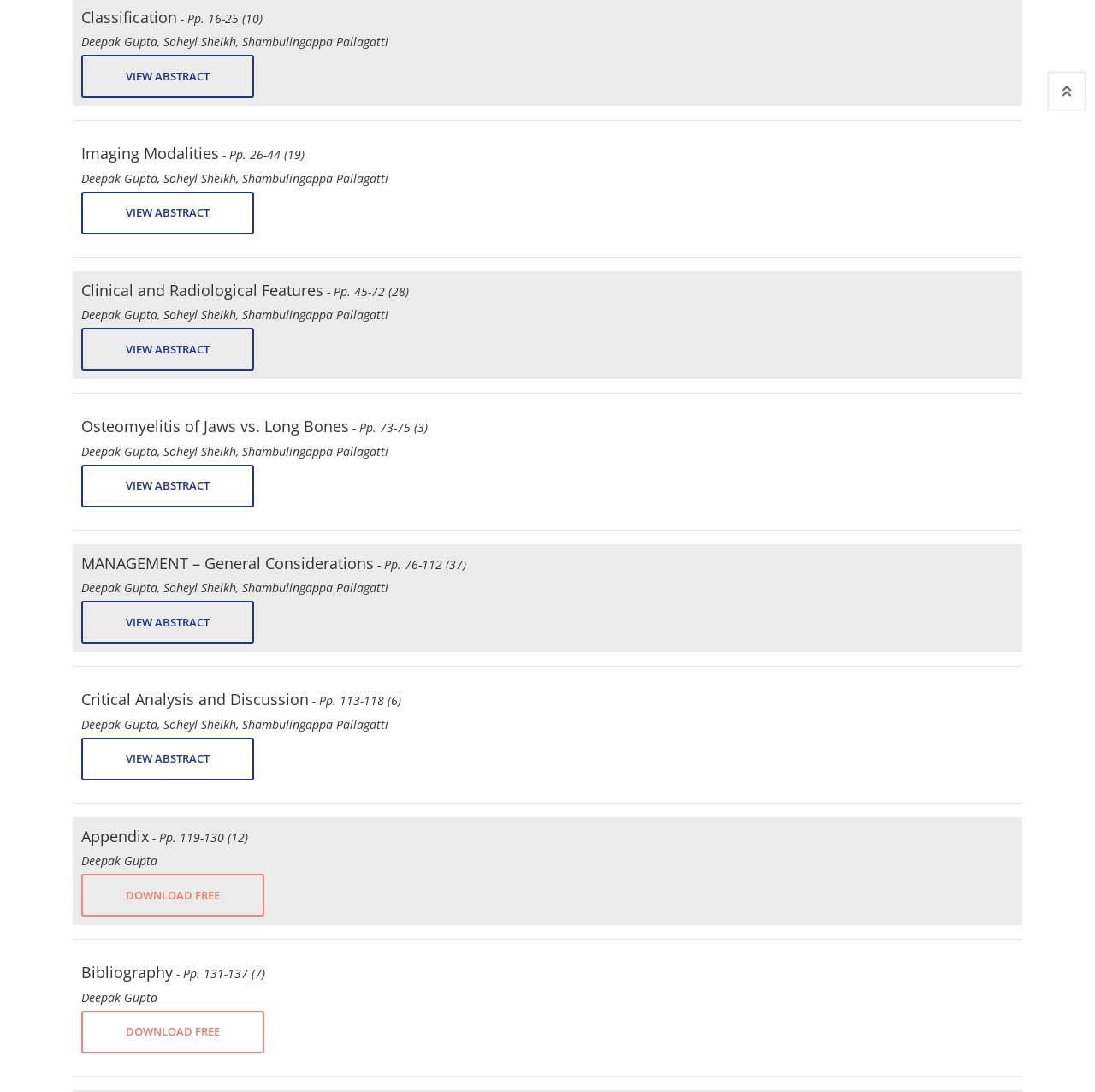Please answer the following question using a single word or phrase: 
How many social media links are there?

4